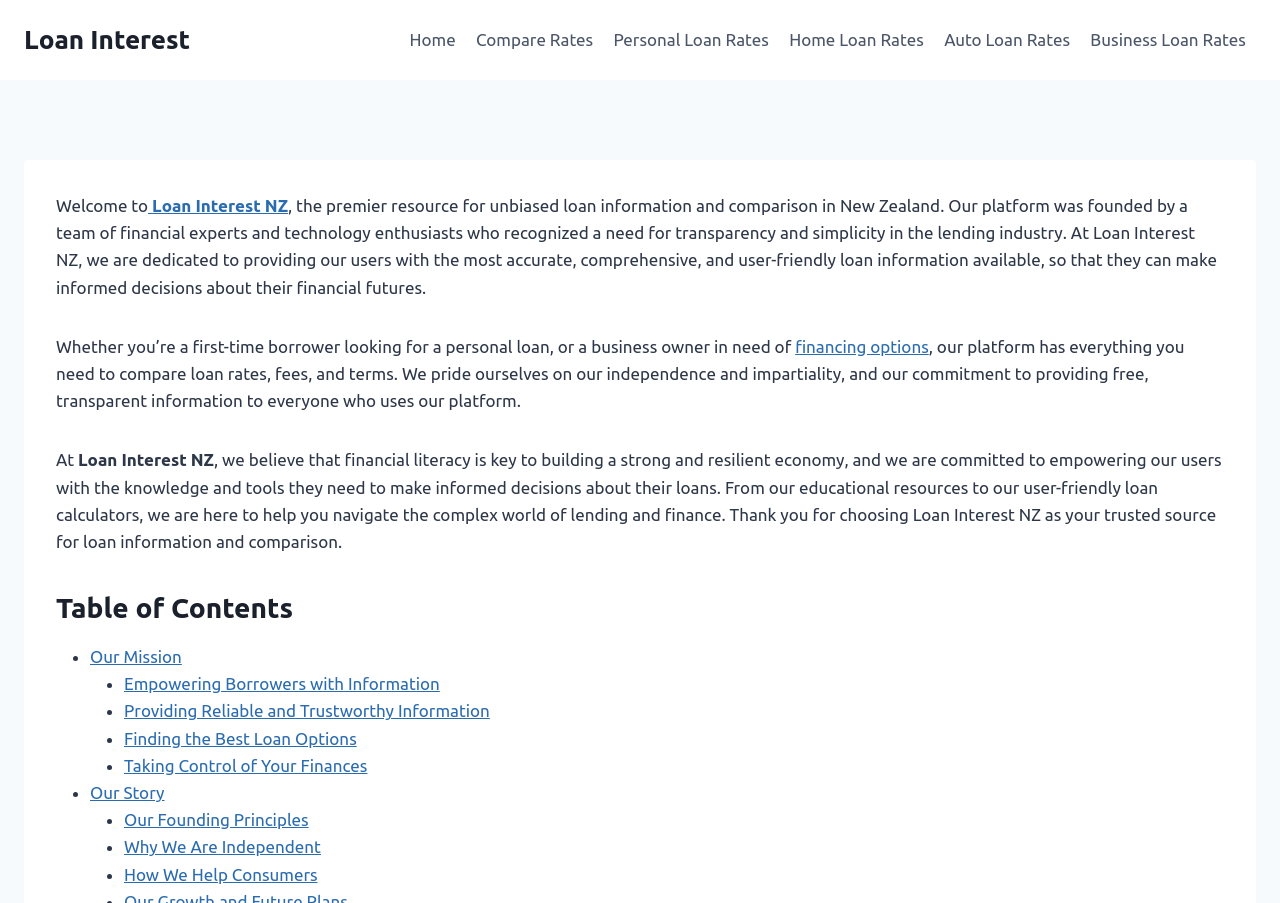Please locate the bounding box coordinates of the element that needs to be clicked to achieve the following instruction: "View awards". The coordinates should be four float numbers between 0 and 1, i.e., [left, top, right, bottom].

None